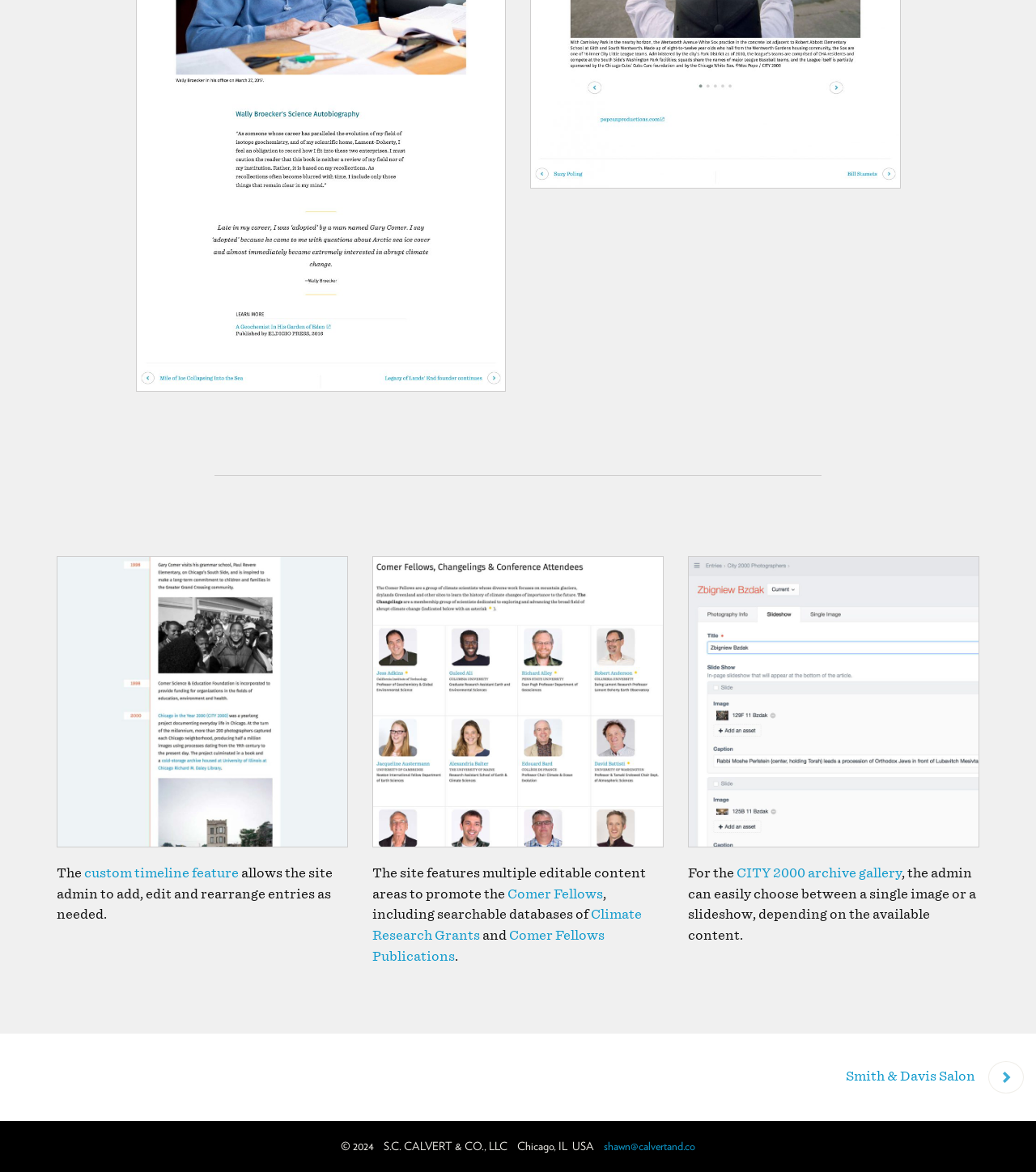Find the bounding box coordinates for the HTML element described in this sentence: "shawn@calvertand.co". Provide the coordinates as four float numbers between 0 and 1, in the format [left, top, right, bottom].

[0.583, 0.972, 0.671, 0.983]